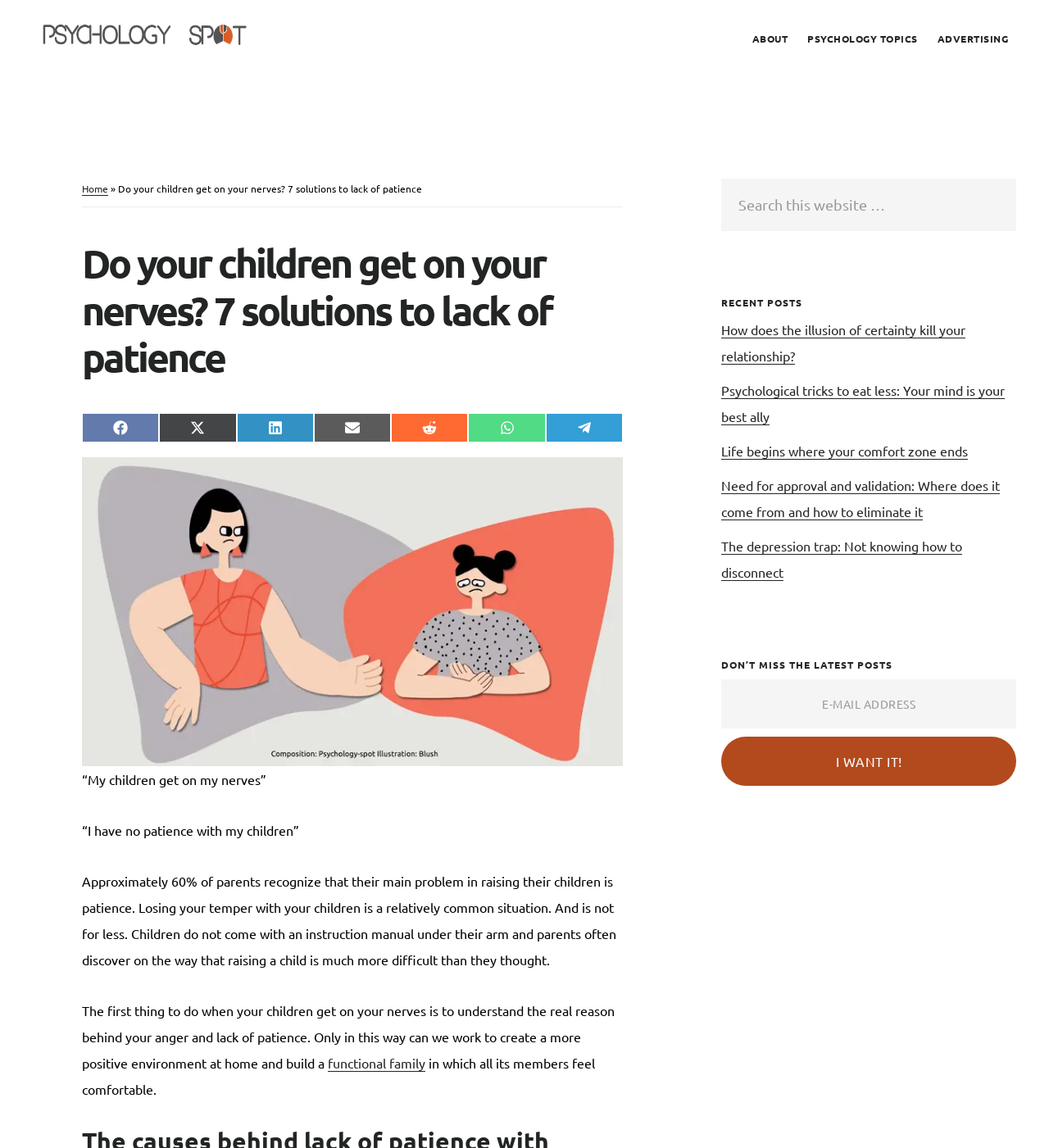Review the image closely and give a comprehensive answer to the question: What is the purpose of understanding the real reason behind anger?

The webpage states that 'The first thing to do when your children get on your nerves is to understand the real reason behind your anger and lack of patience. Only in this way can we work to create a more positive environment at home...' This implies that understanding the root cause of anger is essential for building a positive and healthy environment in the home.